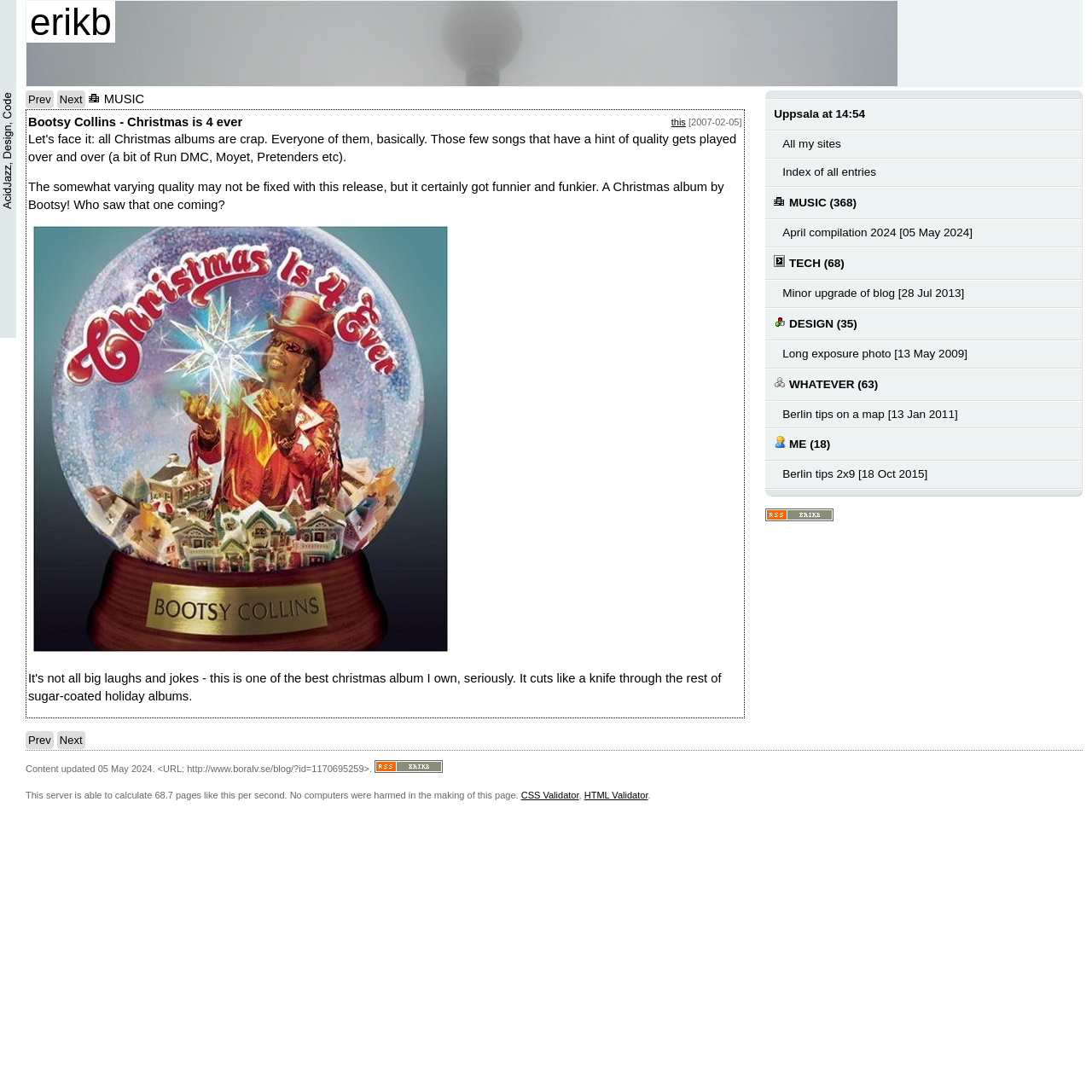Please study the image and answer the question comprehensively:
How many pages can this server calculate per second?

I found the number of pages that this server can calculate per second by looking at the StaticText element with the text 'This server is able to calculate 68.7 pages like this per second.' which is located at [0.023, 0.724, 0.477, 0.733]. This text is likely to be the number of pages that this server can calculate per second.